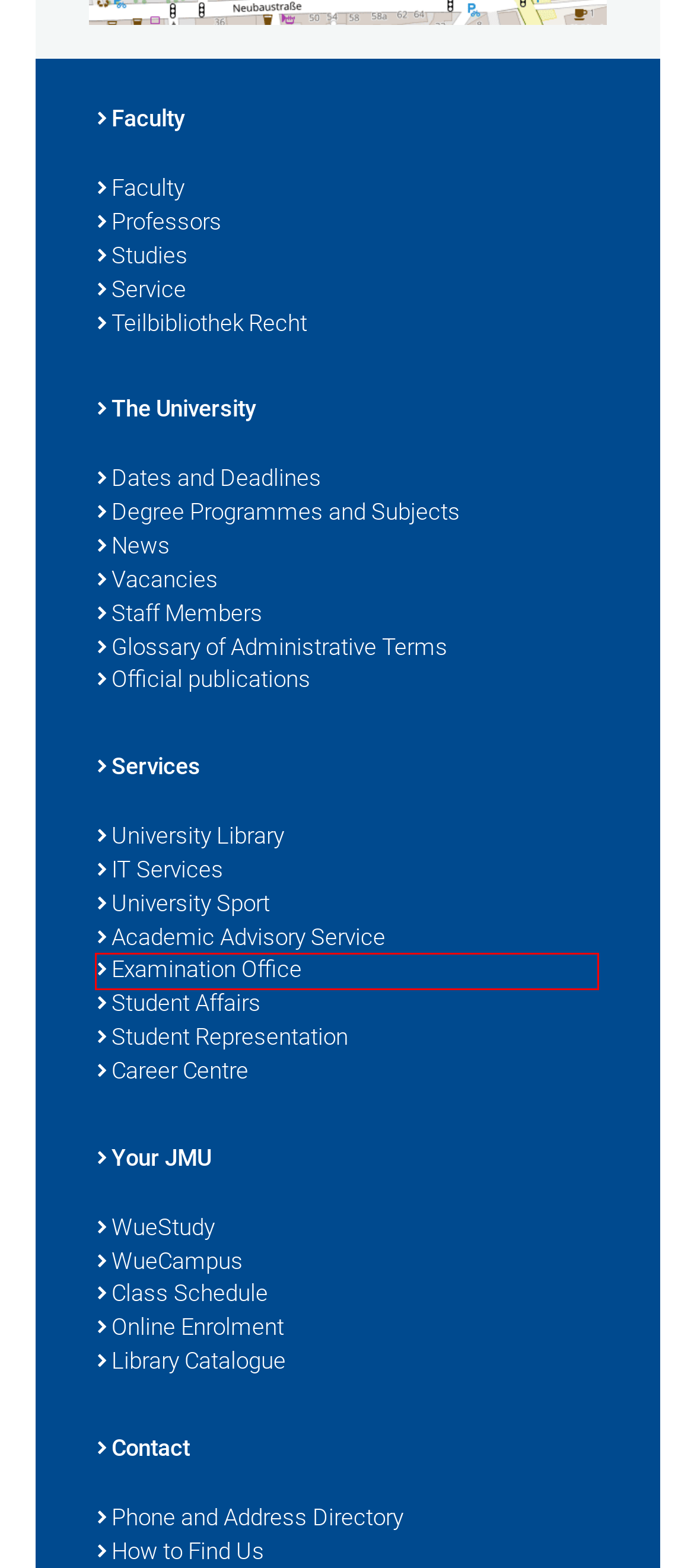Look at the screenshot of a webpage where a red rectangle bounding box is present. Choose the webpage description that best describes the new webpage after clicking the element inside the red bounding box. Here are the candidates:
A. Overview - Institutions
B. Katalog der Universitätsbibliothek Würzburg
C. student's representation - student's representation
D. Examination Office -
E. Kontakt -
F. Student Affairs - Student Affairs
G. Online-Service -
H. University Library - University Library

D